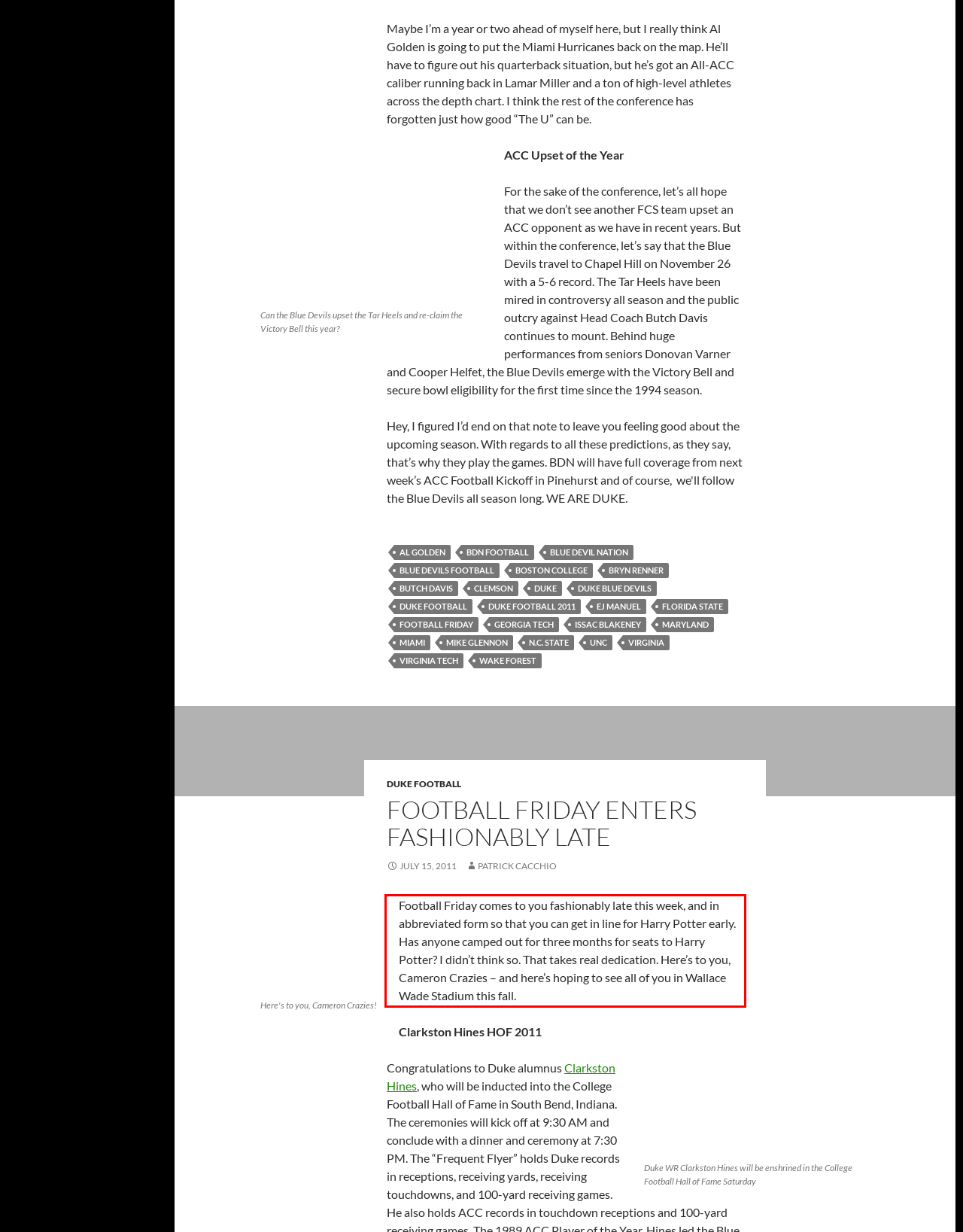Analyze the webpage screenshot and use OCR to recognize the text content in the red bounding box.

Football Friday comes to you fashionably late this week, and in abbreviated form so that you can get in line for Harry Potter early. Has anyone camped out for three months for seats to Harry Potter? I didn’t think so. That takes real dedication. Here’s to you, Cameron Crazies – and here’s hoping to see all of you in Wallace Wade Stadium this fall.